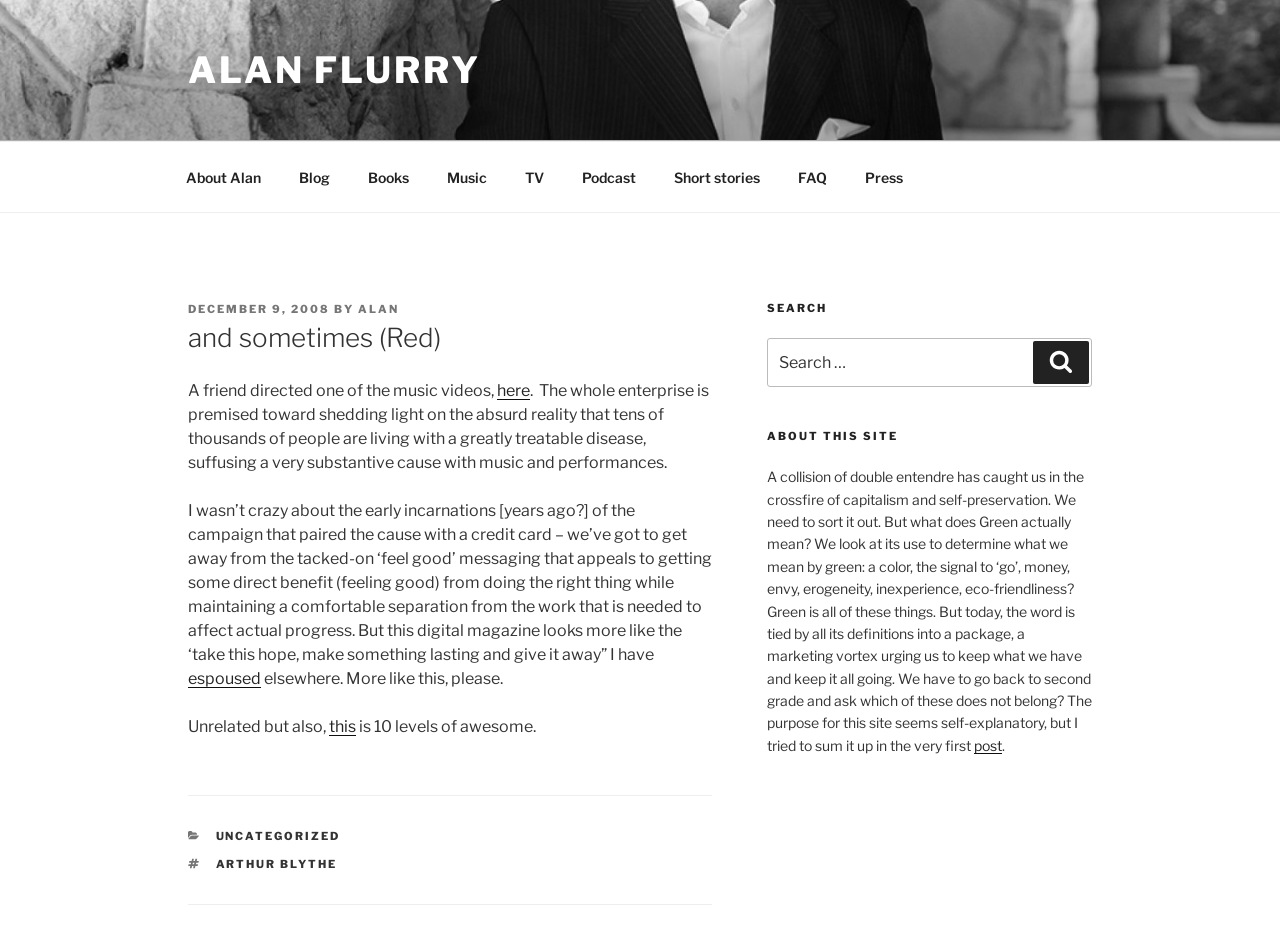How many sections are in the blog sidebar?
Refer to the screenshot and respond with a concise word or phrase.

2